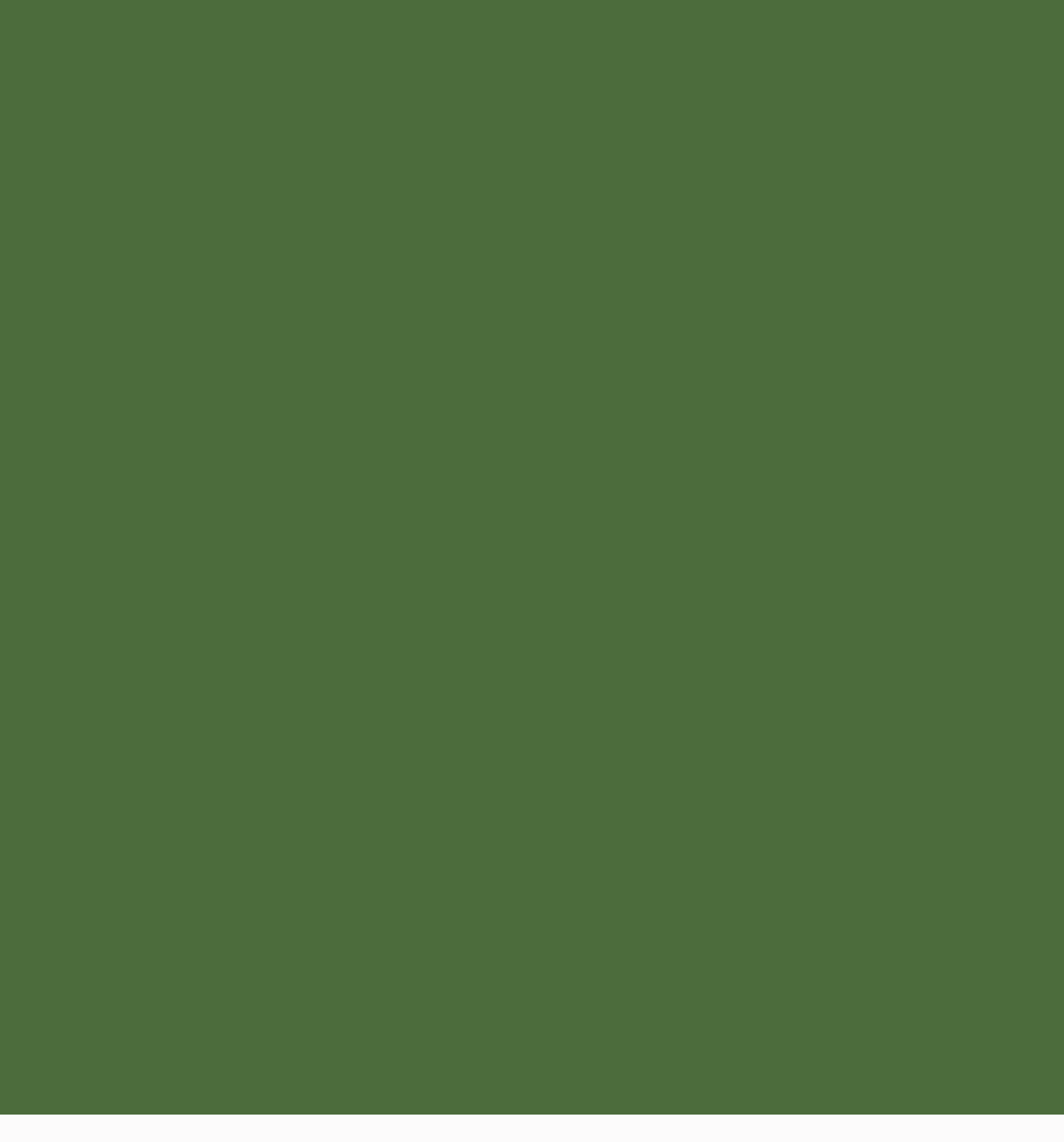What is the profession of the person mentioned in the reviews?
Answer the question with a detailed explanation, including all necessary information.

The reviews on the webpage mention a person named Graham and his team, and the context of the reviews suggests that they are landscapers, as they are discussing garden makeovers and patio work.